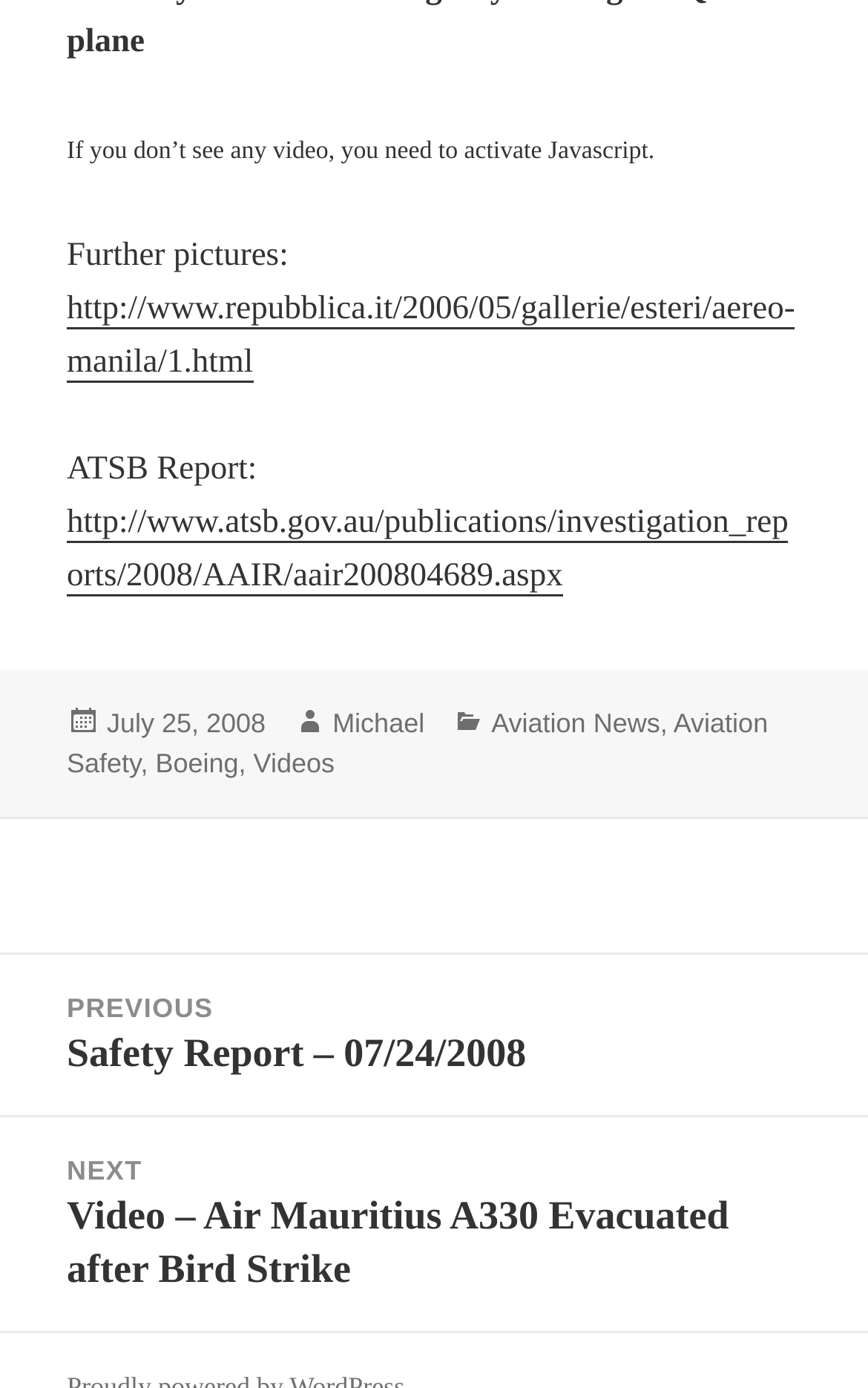Please identify the bounding box coordinates of the area that needs to be clicked to follow this instruction: "click on the link to ATSB Report".

[0.077, 0.364, 0.908, 0.43]